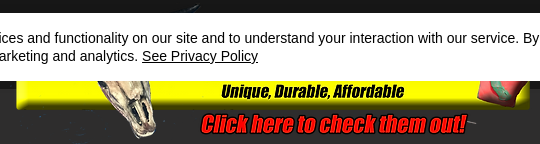Answer the question with a brief word or phrase:
What is the purpose of the banner?

to attract archery enthusiasts